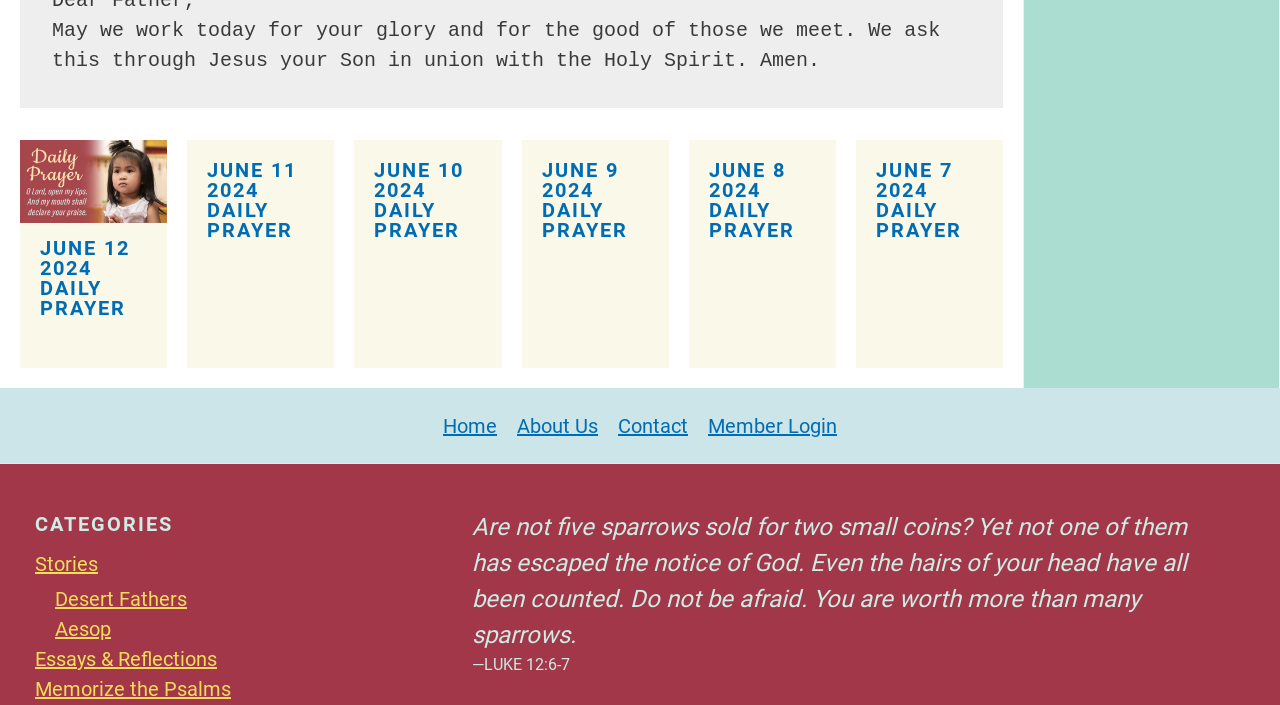Please find the bounding box coordinates of the element that you should click to achieve the following instruction: "Click on the 'JUNE 11 2024 DAILY PRAYER' link". The coordinates should be presented as four float numbers between 0 and 1: [left, top, right, bottom].

[0.162, 0.224, 0.232, 0.344]